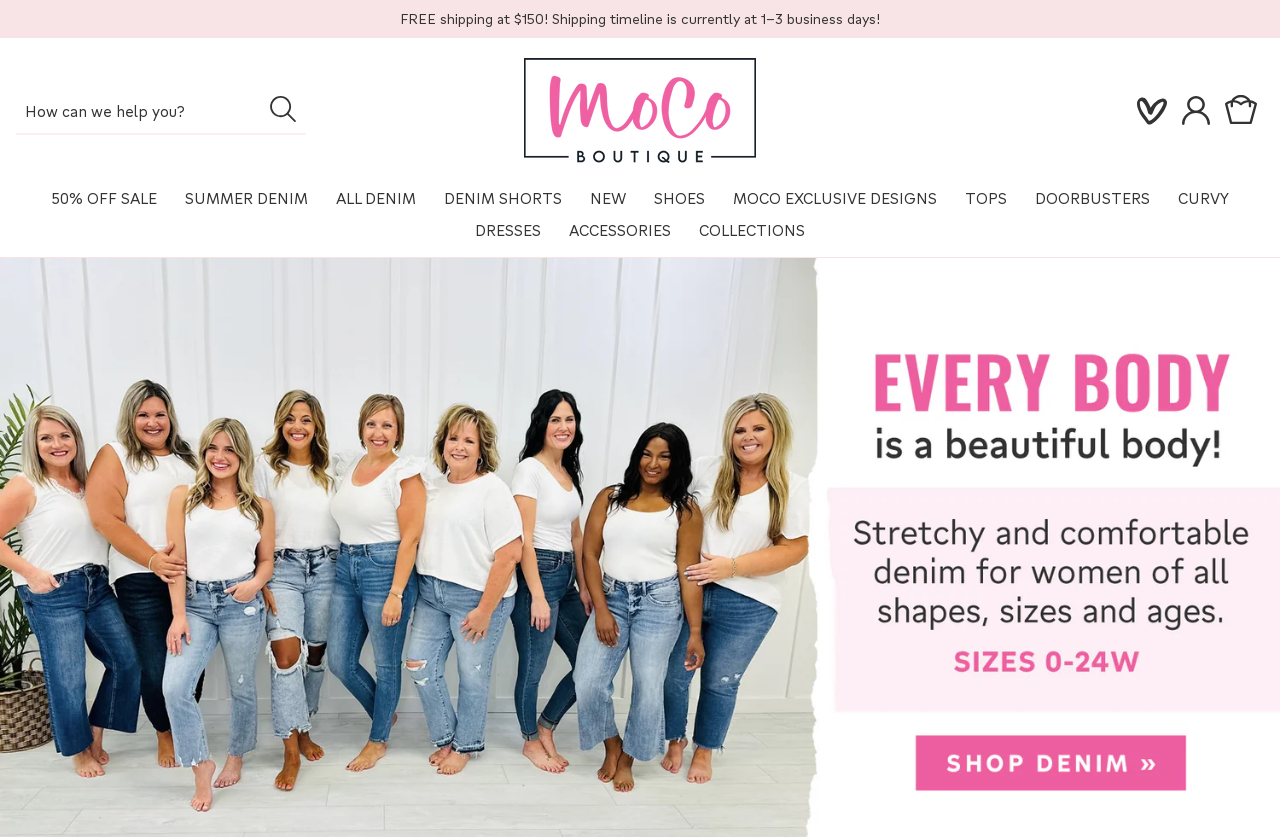Find the bounding box of the web element that fits this description: "MOCO EXCLUSIVE DESIGNS".

[0.573, 0.226, 0.732, 0.249]